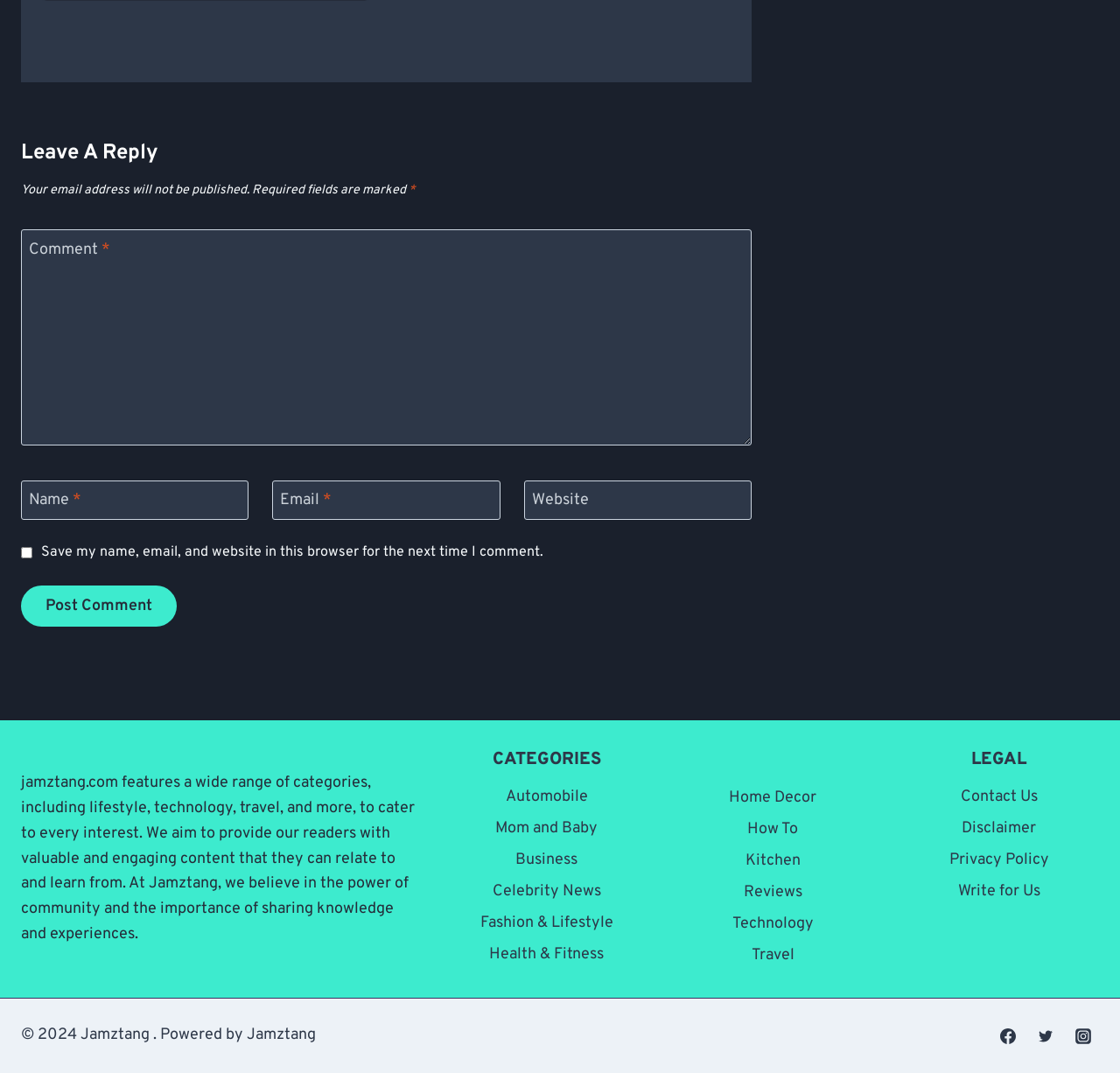What social media platforms are linked?
Please give a detailed and elaborate explanation in response to the question.

The links to social media platforms are located at the bottom of the webpage. There are three links, each with an accompanying image, representing Facebook, Twitter, and Instagram.